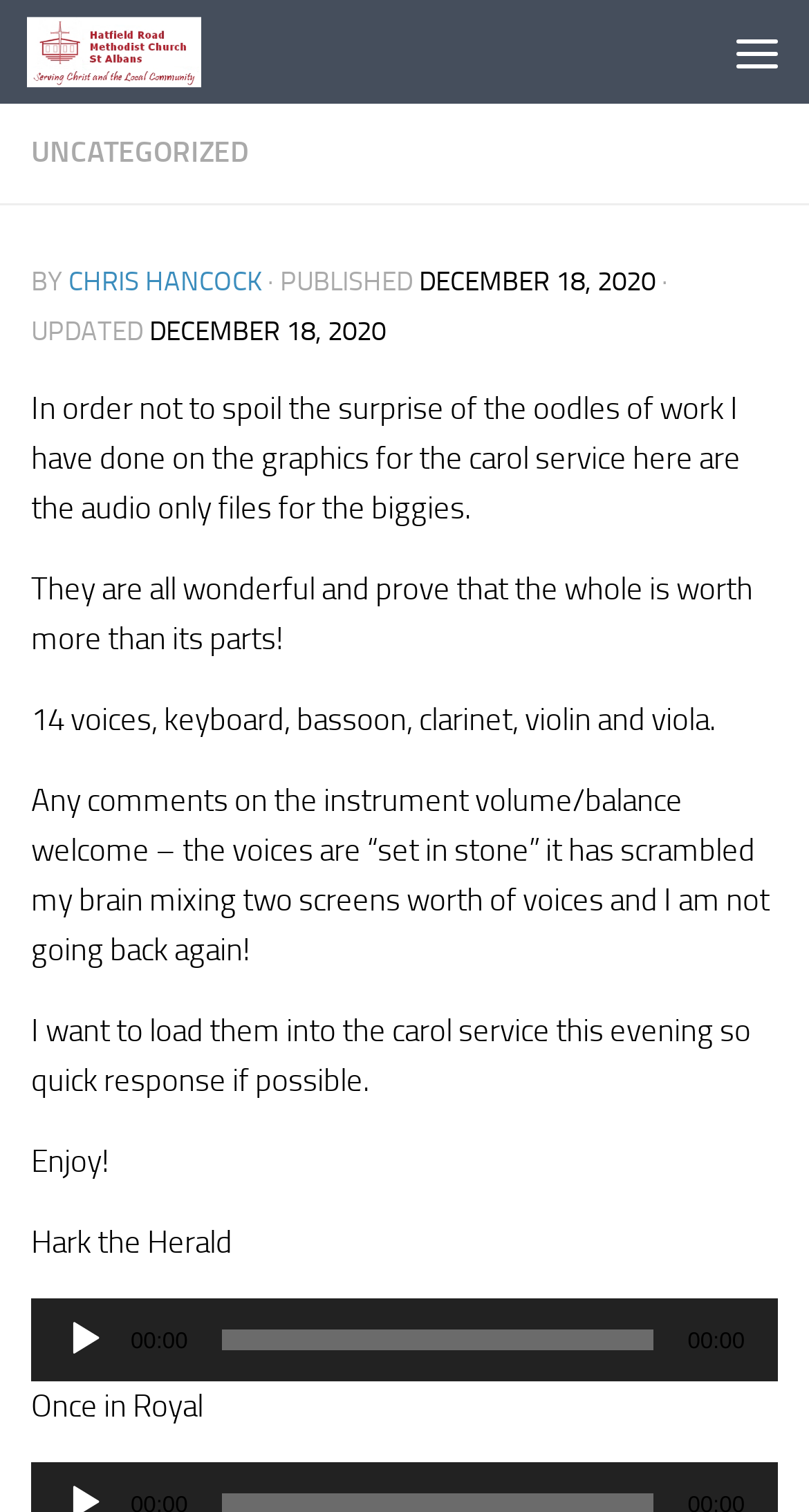Pinpoint the bounding box coordinates for the area that should be clicked to perform the following instruction: "Explore the History and tradition".

None